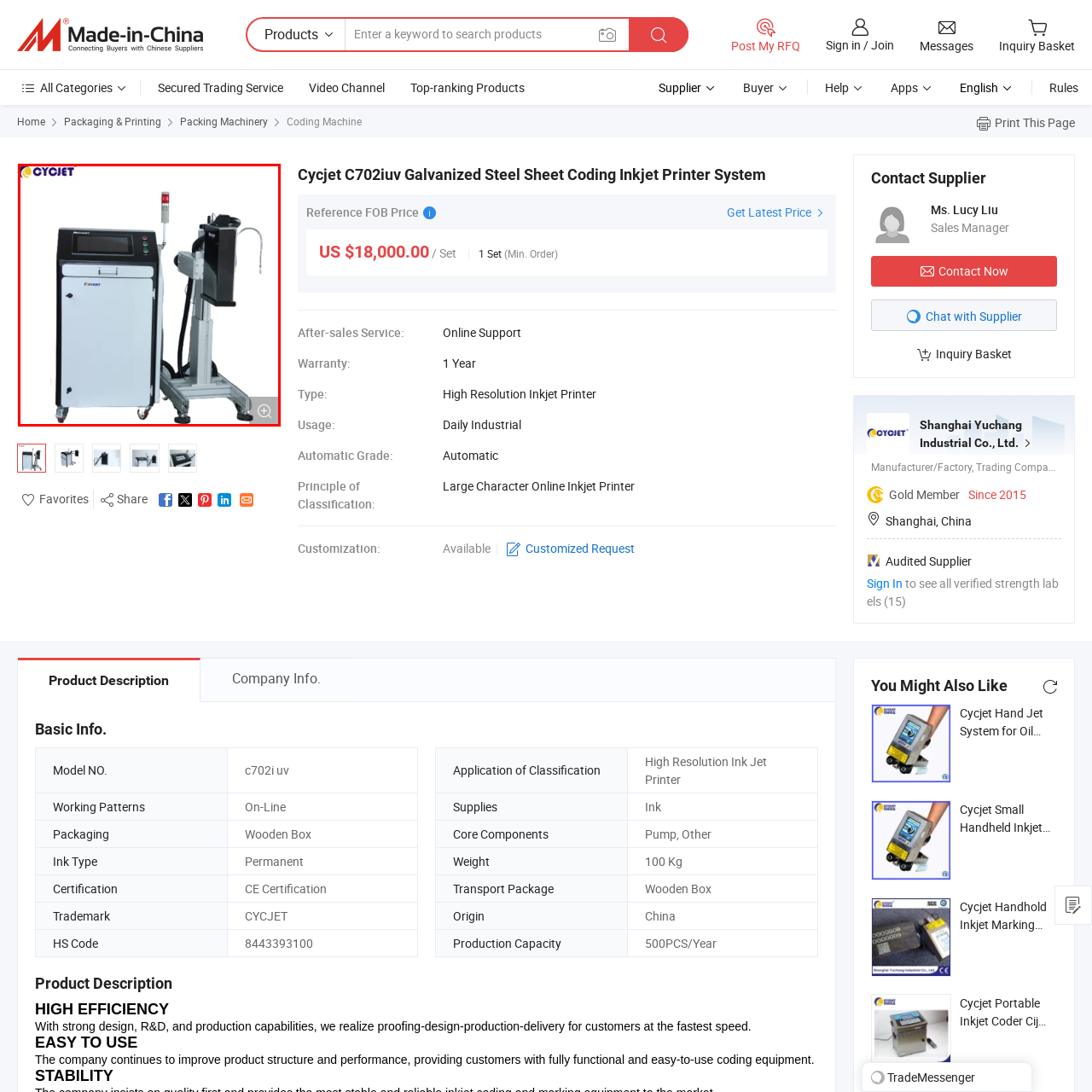What is the material of the exterior of the printer?
Analyze the image enclosed by the red bounding box and reply with a one-word or phrase answer.

White and black